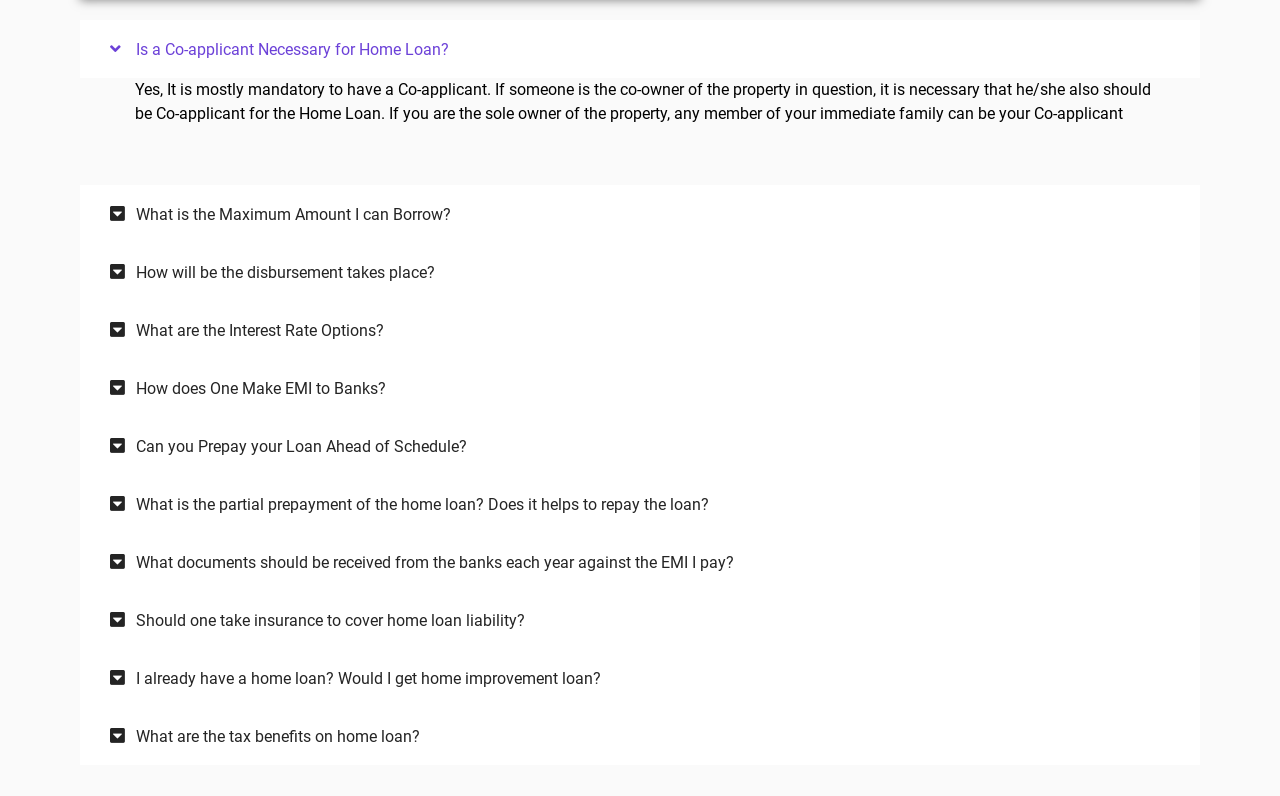Reply to the question with a brief word or phrase: What is the purpose of taking insurance to cover home loan liability?

To repay loan